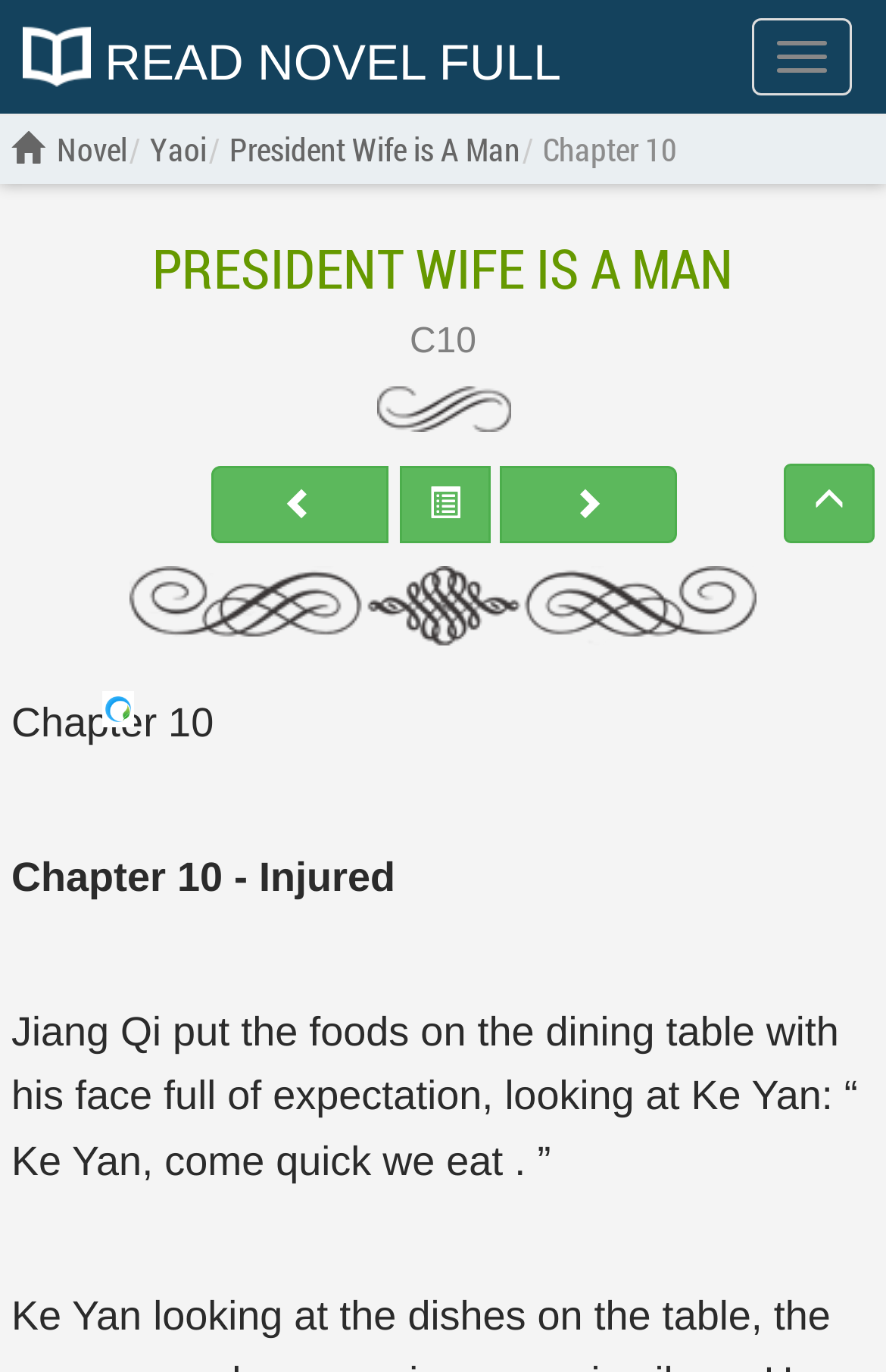How many links are there in the top navigation bar?
Please use the image to provide an in-depth answer to the question.

I counted the links in the top navigation bar by looking at the elements with type 'link' and found that there are four links: 'Read Novel Full', 'Novel', 'Yaoi', and 'President Wife is A Man'.